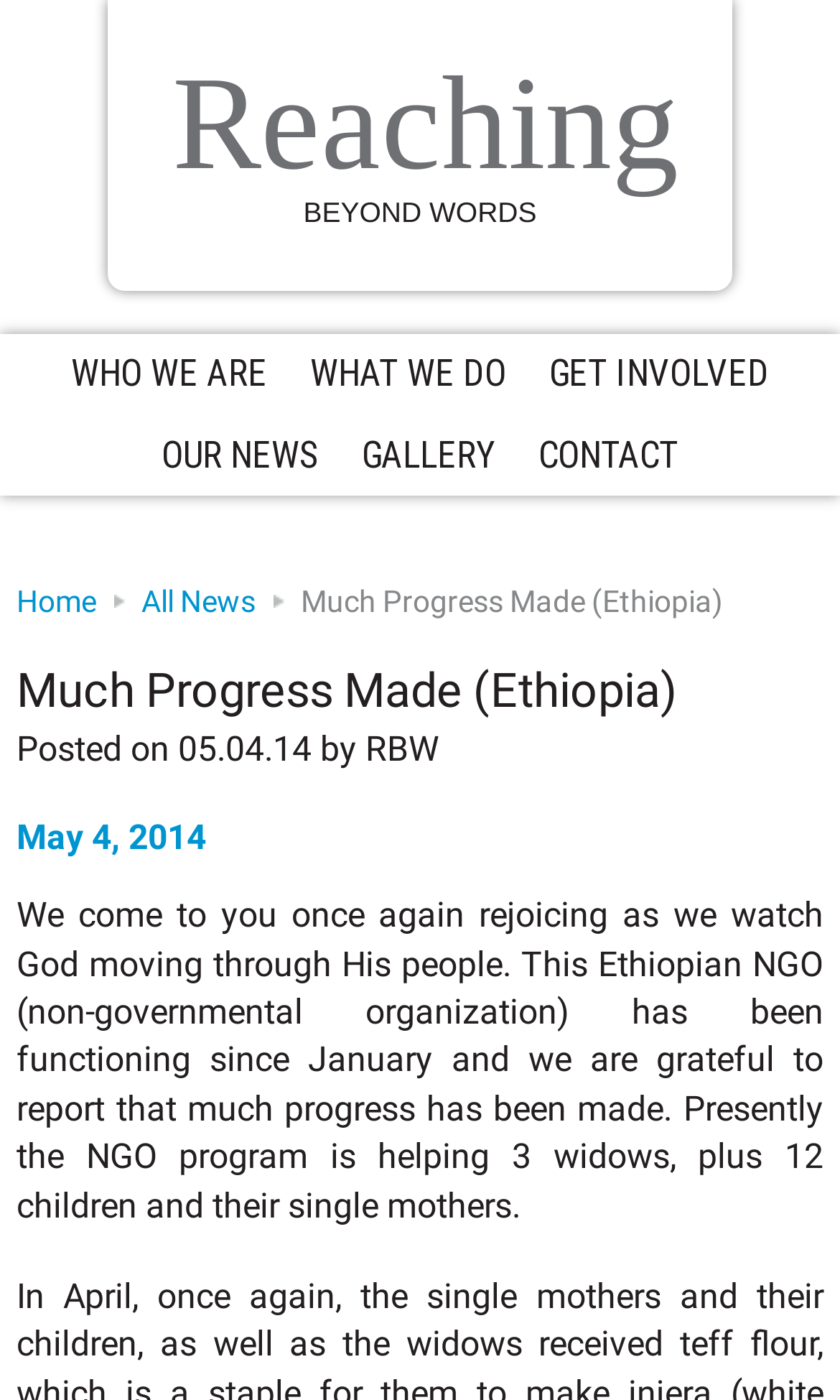How many widows are being helped?
Look at the screenshot and respond with a single word or phrase.

3